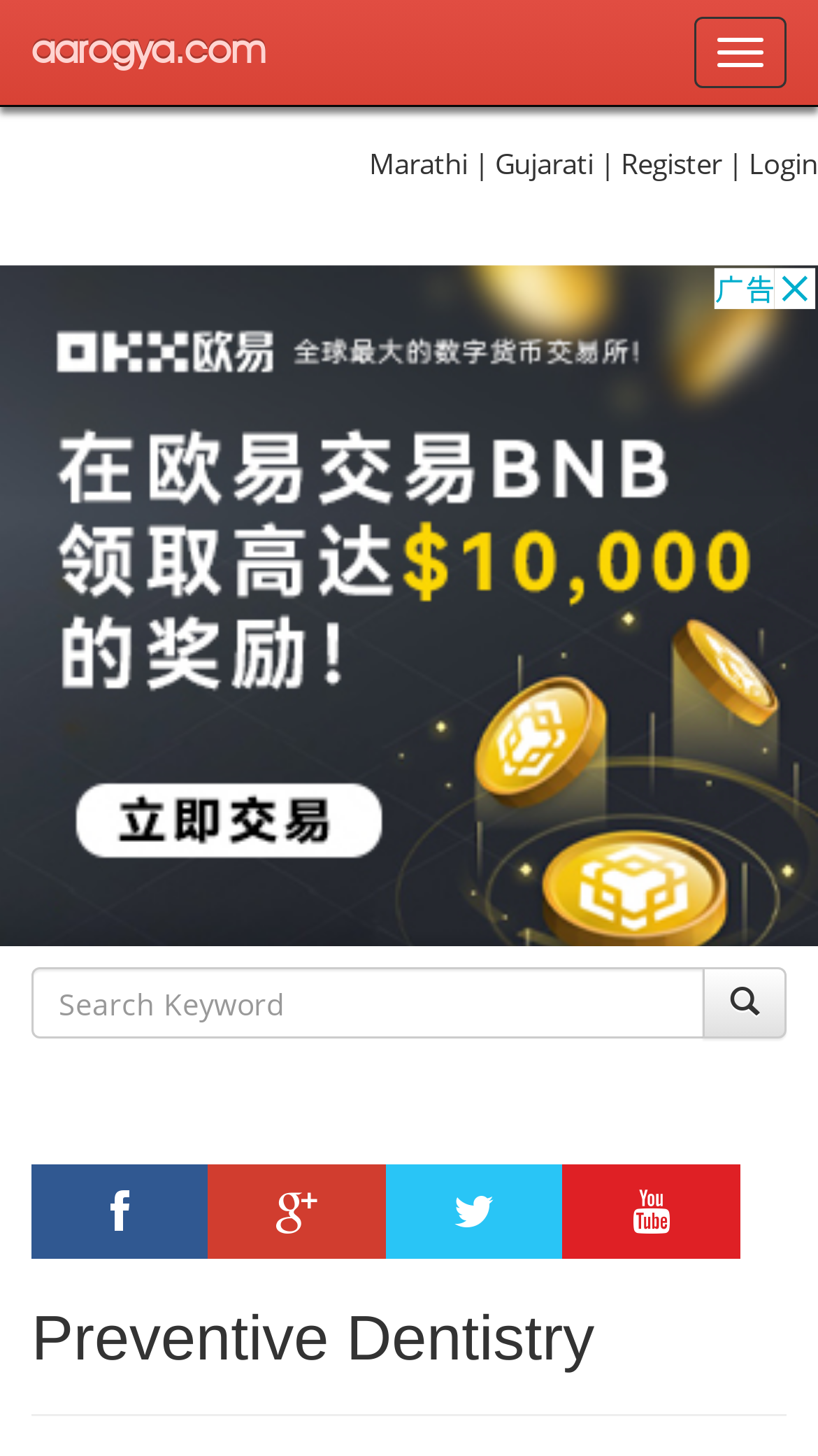How many social media links are available?
Look at the screenshot and give a one-word or phrase answer.

4